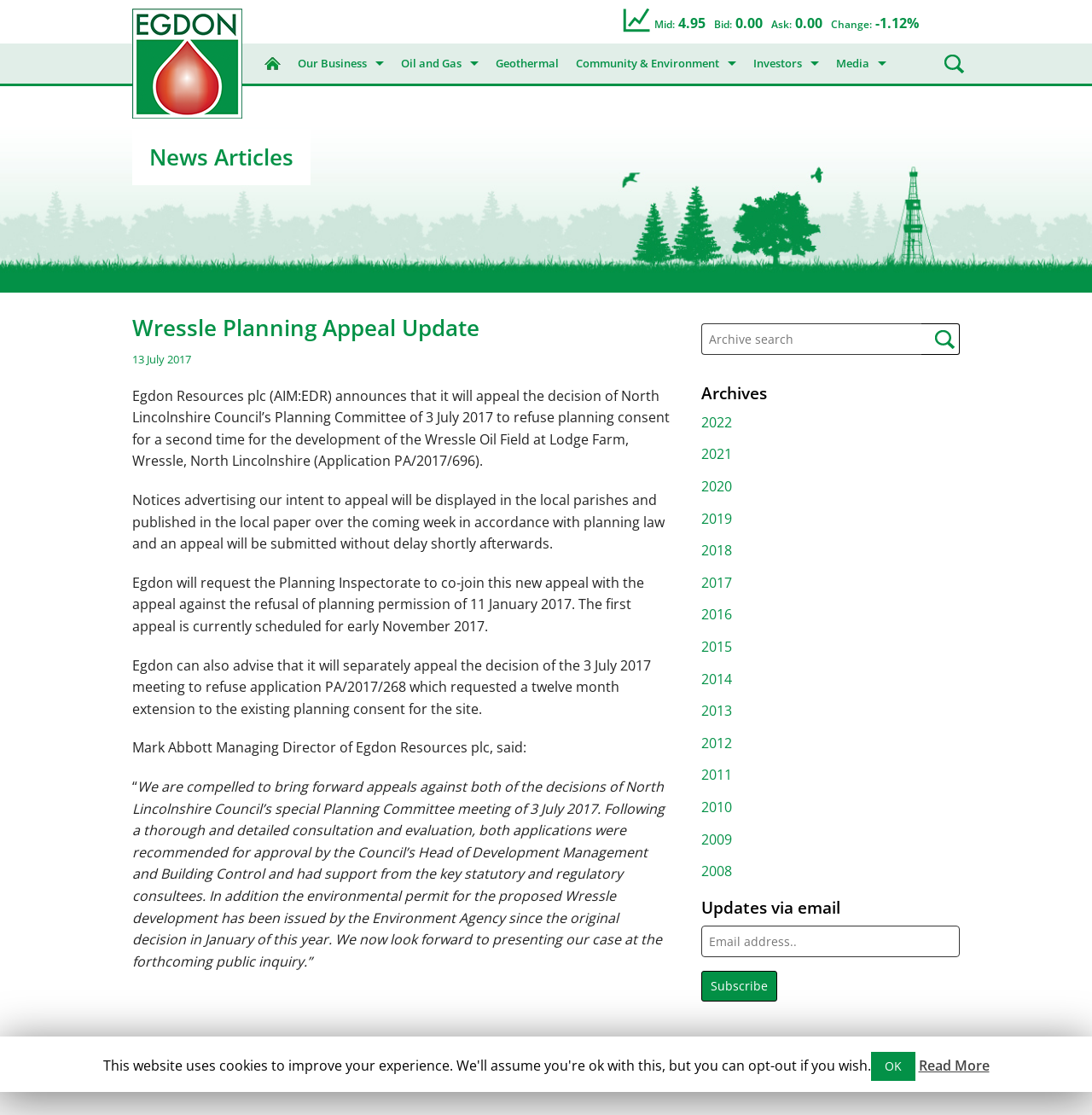Determine the bounding box coordinates of the area to click in order to meet this instruction: "Click the 'About Egdon »' link".

[0.265, 0.075, 0.359, 0.111]